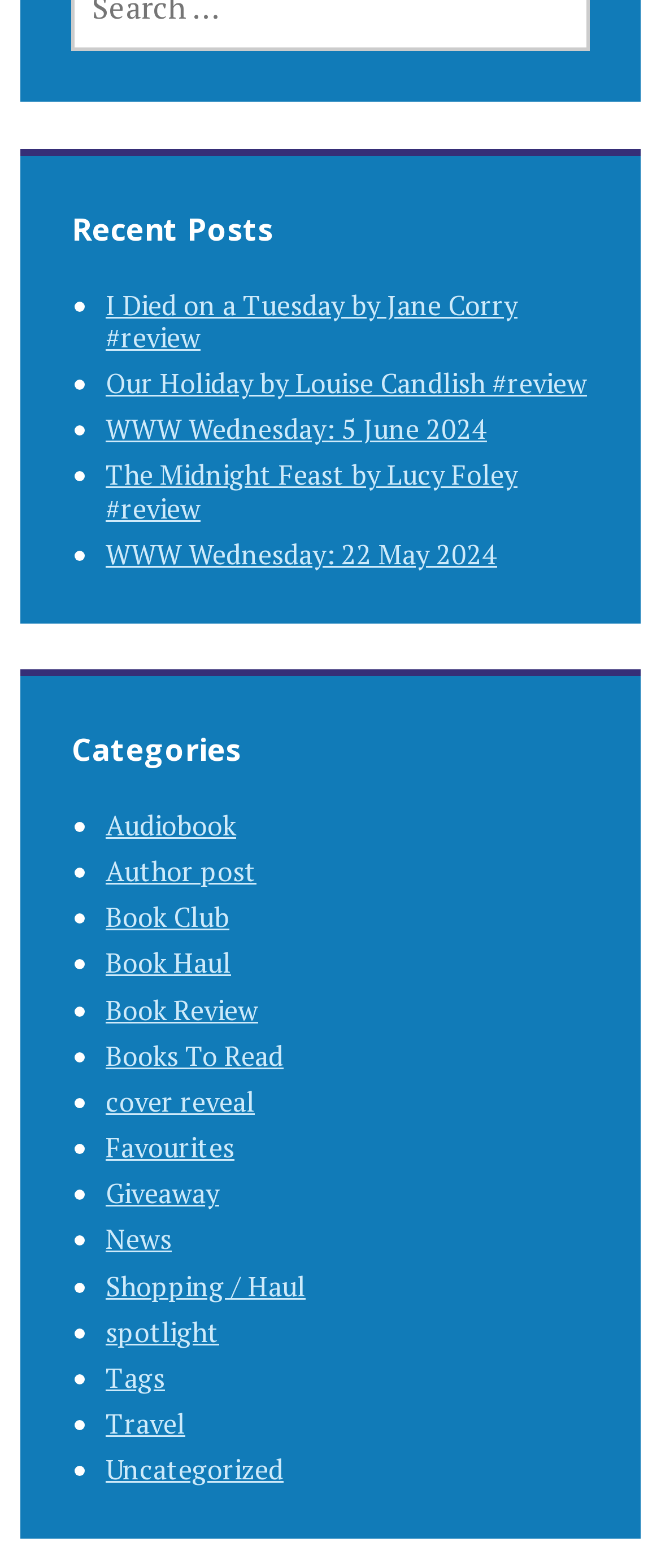Can you find the bounding box coordinates for the UI element given this description: "WWW Wednesday: 22 May 2024"? Provide the coordinates as four float numbers between 0 and 1: [left, top, right, bottom].

[0.16, 0.341, 0.752, 0.365]